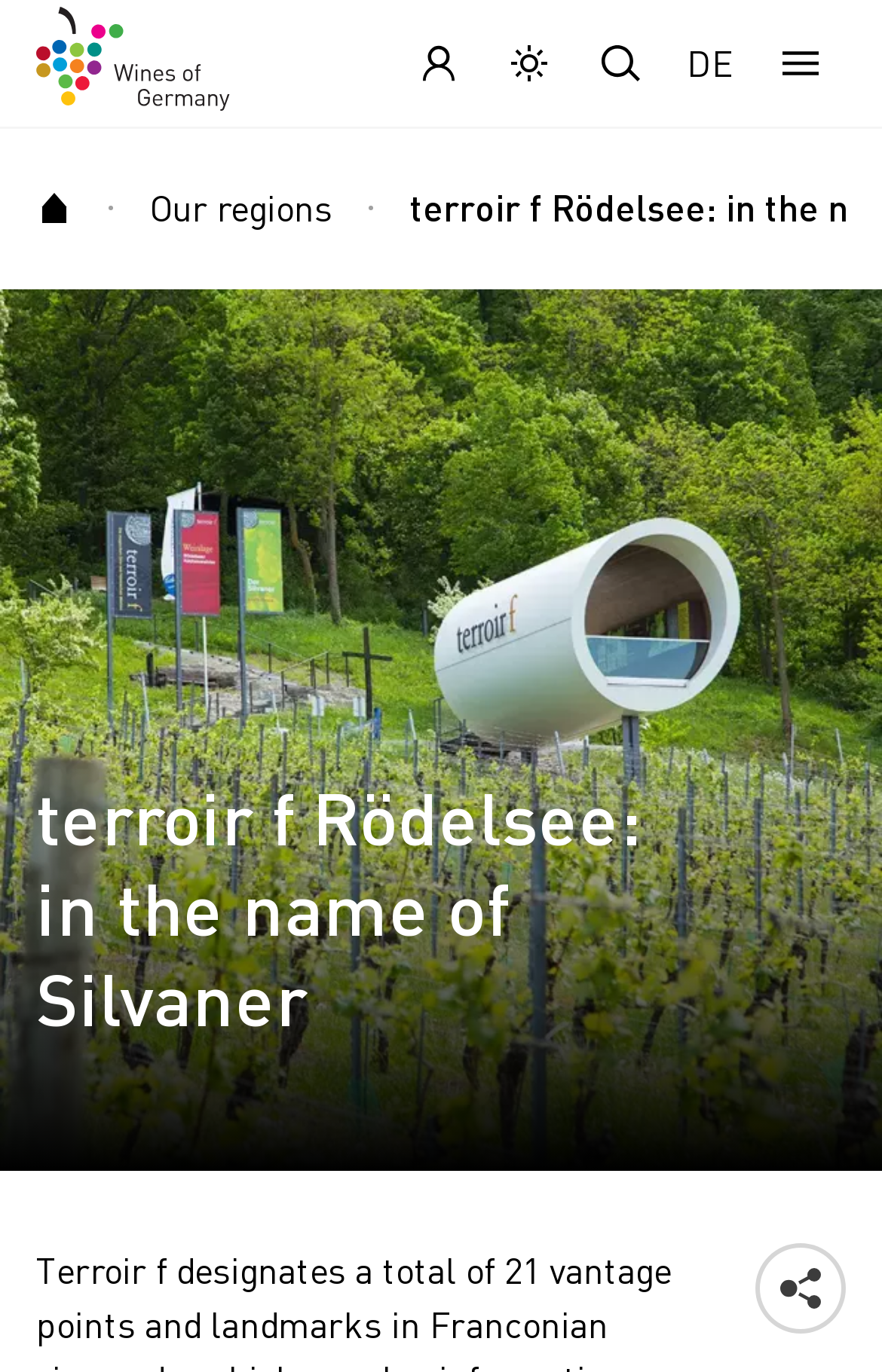What is the name of the region being highlighted?
Please provide a full and detailed response to the question.

I looked at the heading element that says 'terroir f Rödelsee: in the name of Silvaner', which suggests that the region being highlighted is Rödelsee.